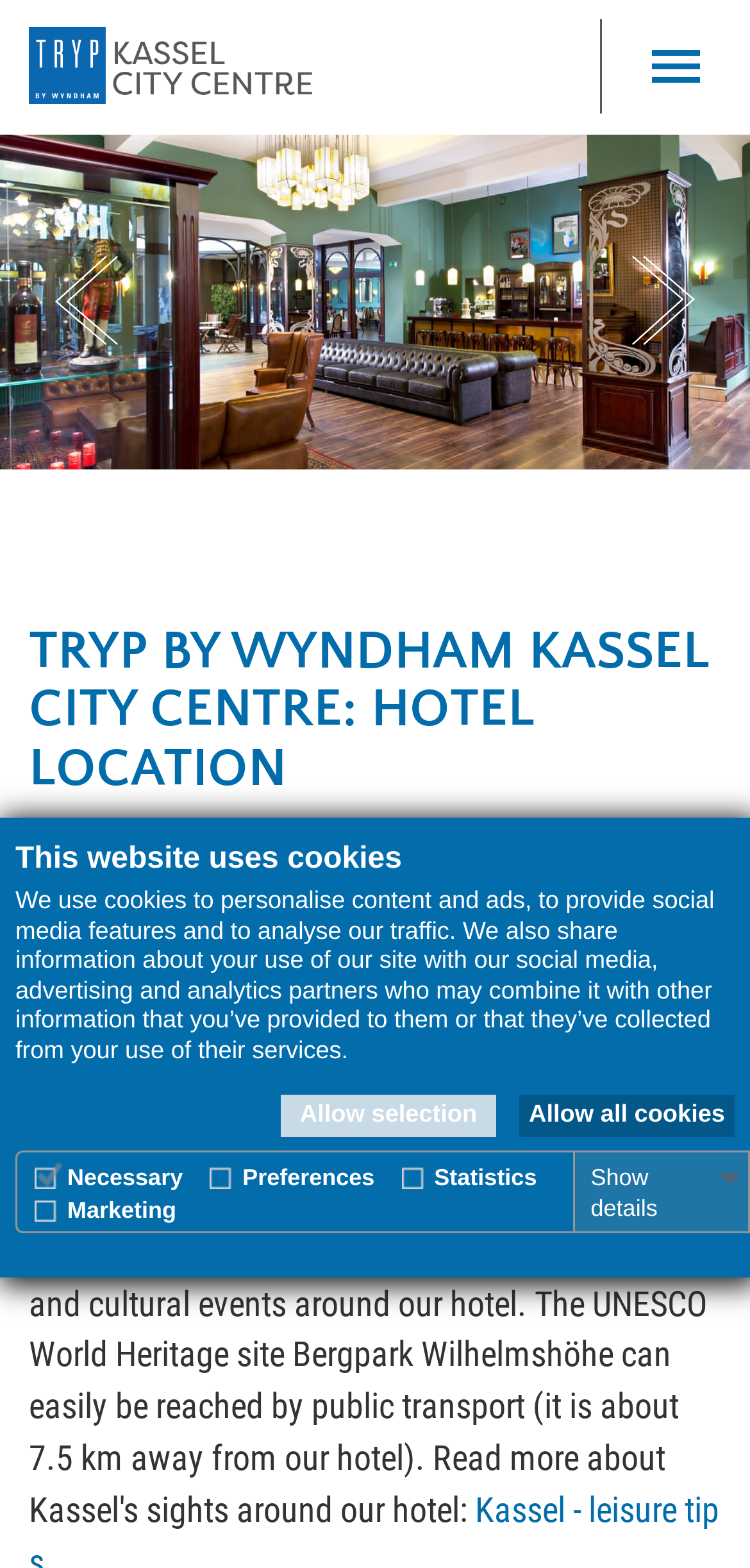What is the section below the hotel logo?
Use the information from the image to give a detailed answer to the question.

I found the answer by looking at the section below the hotel logo, which contains links to different pages such as 'Rooms', 'Location', 'Gastronomy', etc. This suggests that it is a navigation menu.